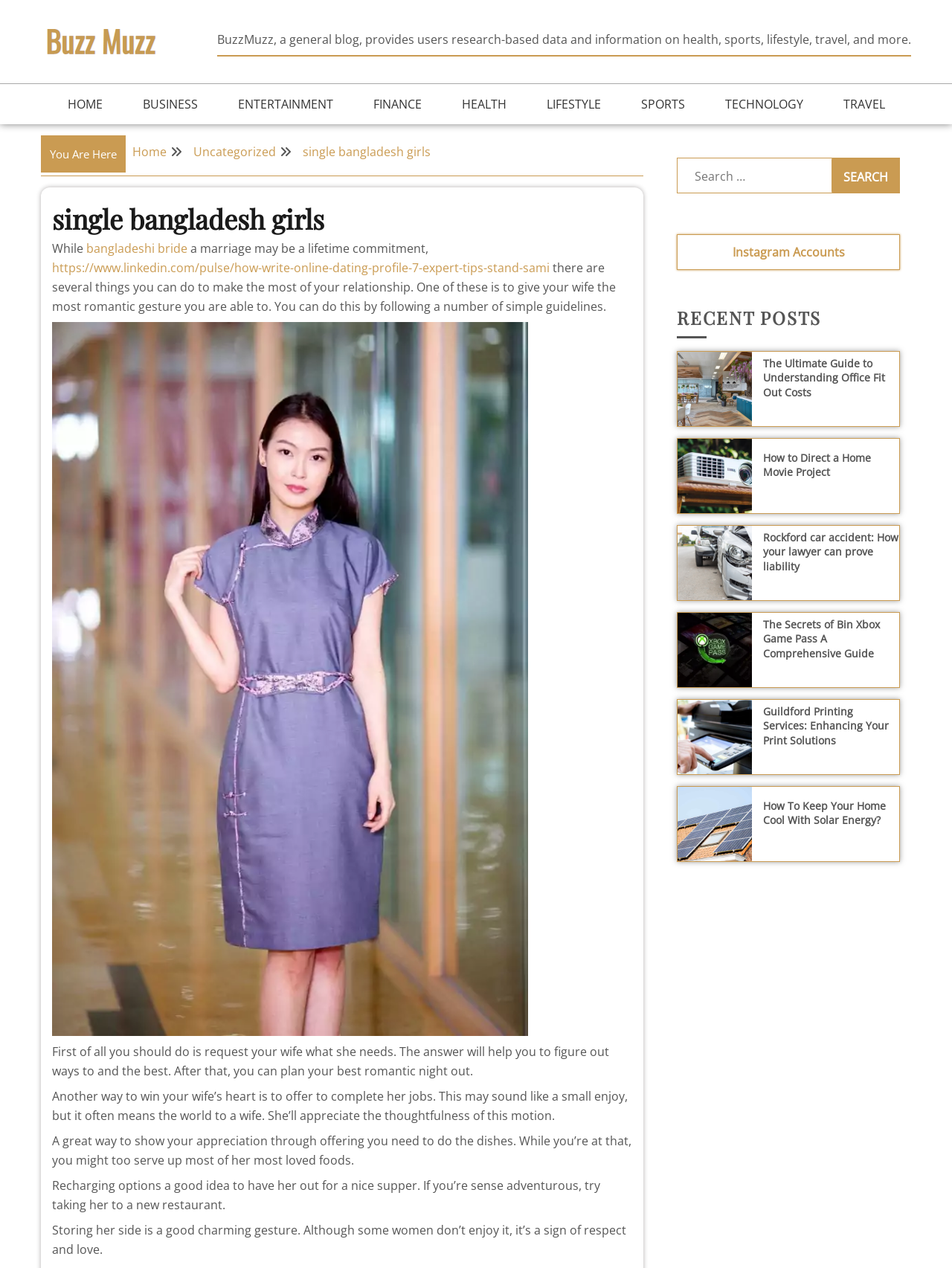Based on the image, please elaborate on the answer to the following question:
What is the title of the first recent post?

The title of the first recent post can be found in the link element under the 'RECENT POSTS' heading, which reads 'Office Fit'. This link is accompanied by an image element and a descriptive text element that provides more information about the post.